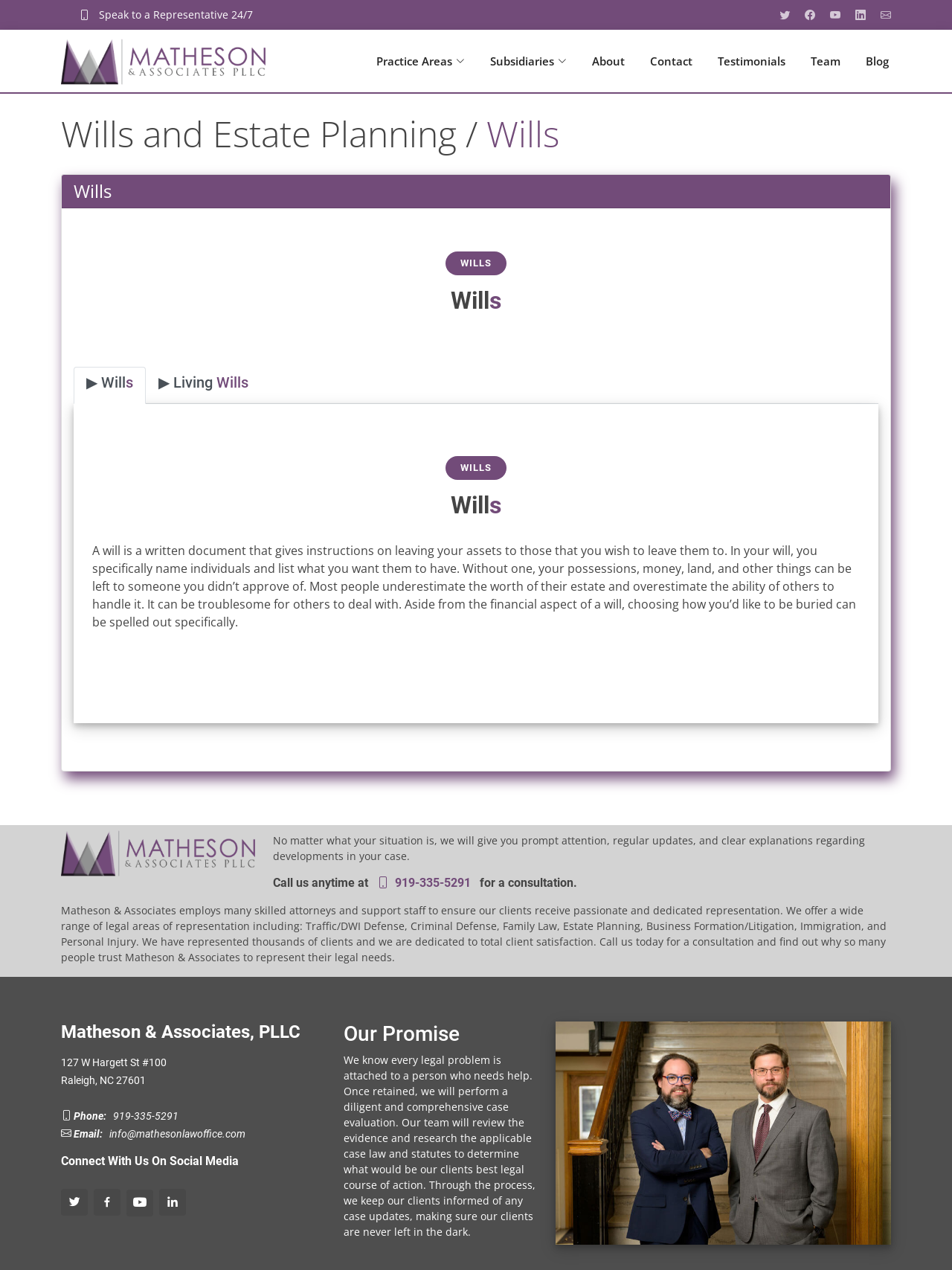Answer the question using only one word or a concise phrase: What is the main focus of the 'Wills' section?

Estate Planning